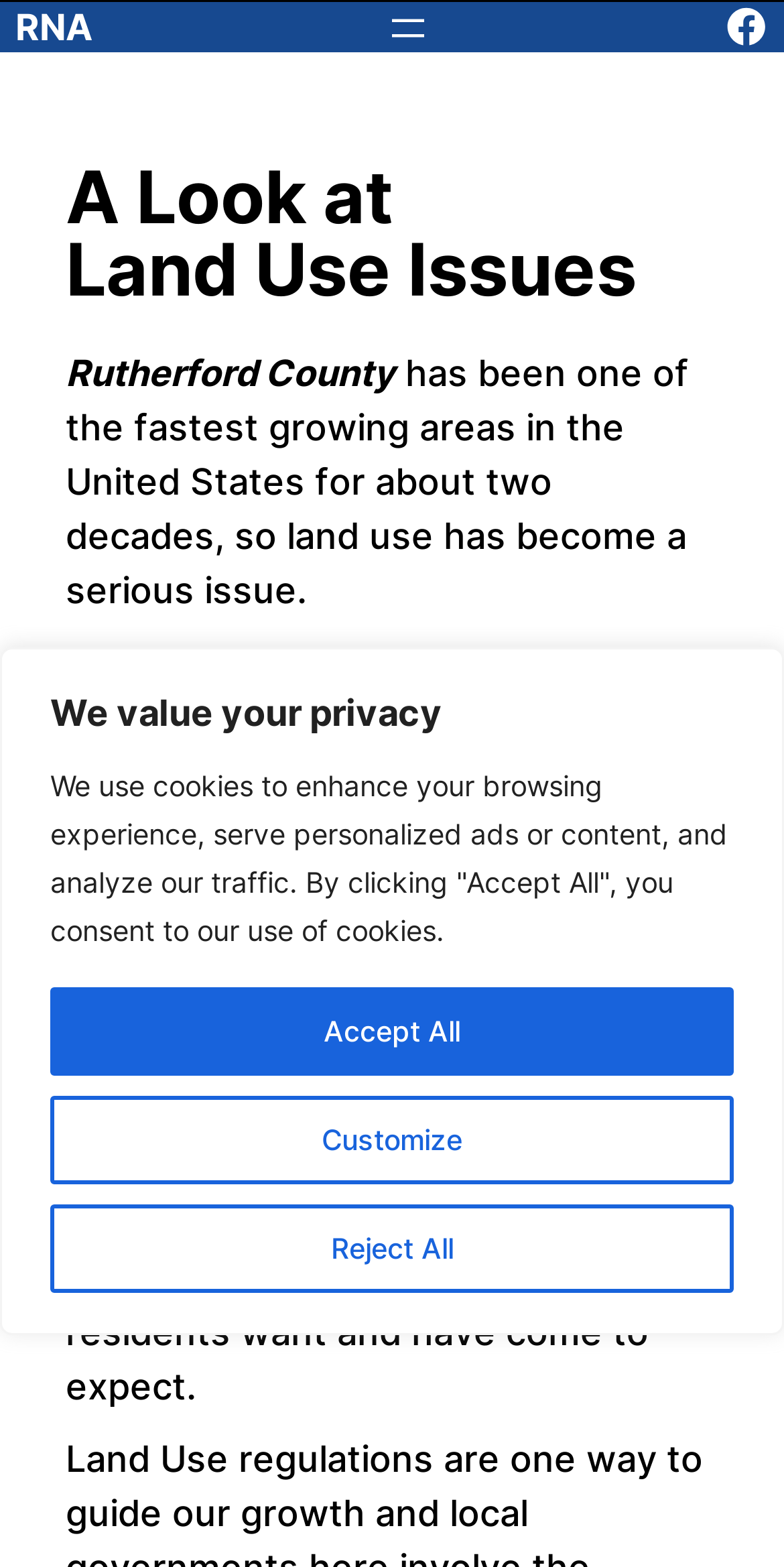What social media platform is linked on the webpage?
Examine the webpage screenshot and provide an in-depth answer to the question.

The webpage has a link to Facebook, which is indicated by the element 'Facebook' with a bounding box coordinate of [0.922, 0.003, 0.98, 0.032]